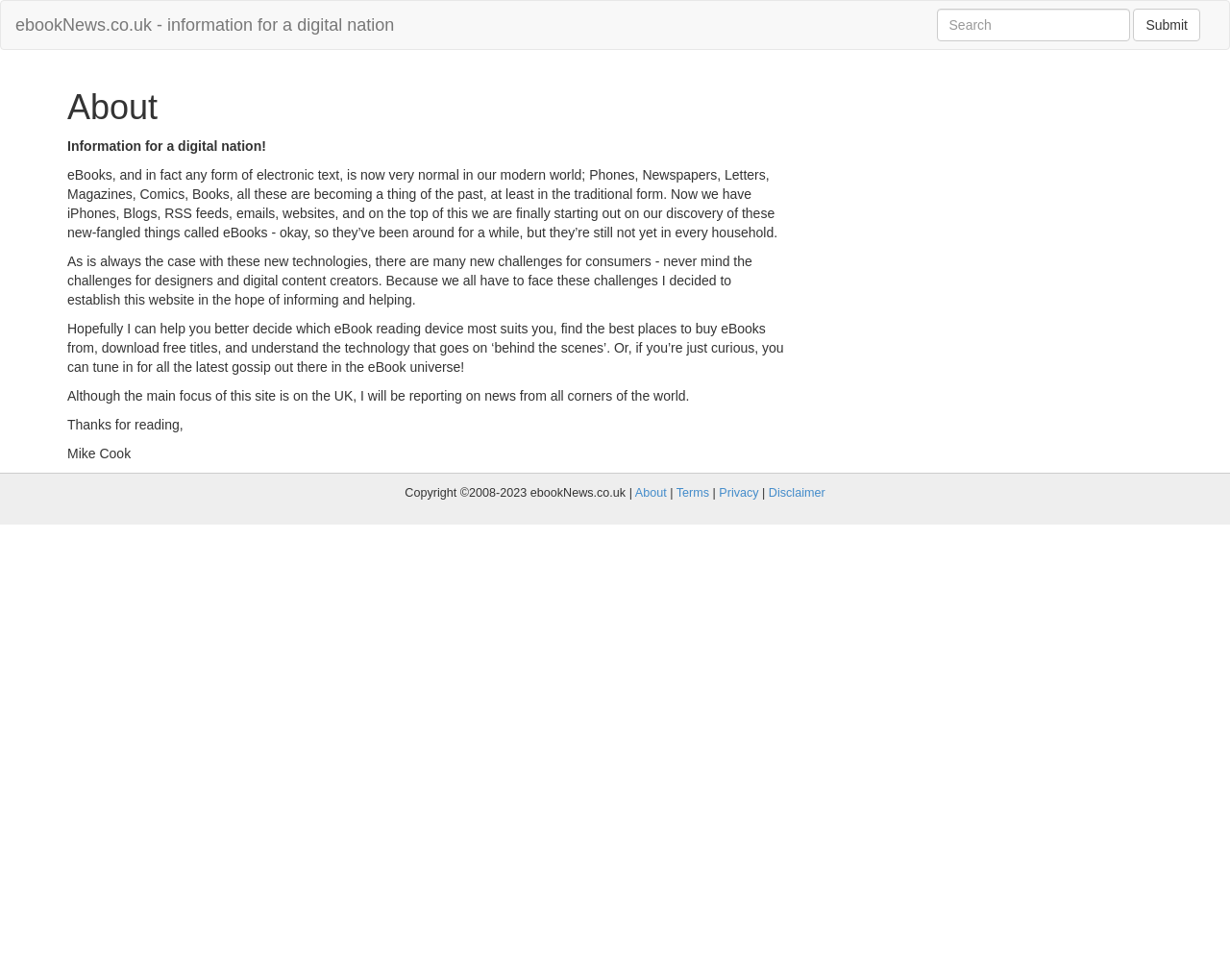What is the focus of the website?
Look at the screenshot and provide an in-depth answer.

Although the website reports on news from around the world, the static text element mentions that the main focus of the website is on the UK, suggesting that the website is primarily focused on providing news and information about eBooks and ereader devices in the UK.